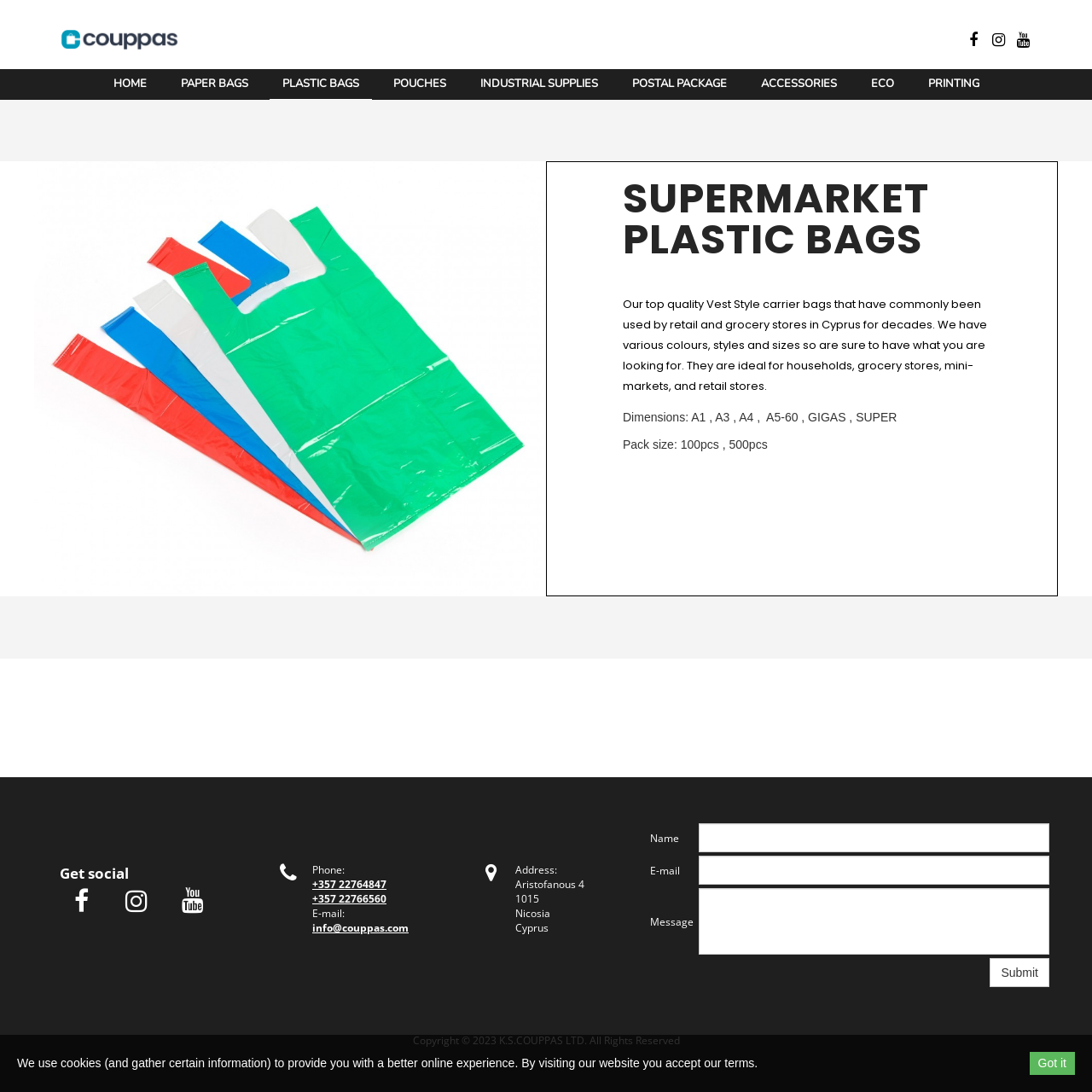Analyze and describe the webpage in a detailed narrative.

This webpage is about supermarket plastic bags. At the top, there is a navigation menu with 10 links, including "HOME", "PAPER BAGS", "PLASTIC BAGS", and others, aligned horizontally across the page. Below the navigation menu, there is a large heading "SUPERMARKET PLASTIC BAGS" that spans almost the entire width of the page.

The main content of the page is divided into two sections. On the left, there is a block of text that describes the top-quality Vest Style carrier bags, their uses, and their dimensions. Below this text, there are two lines of text that specify the pack size of the bags.

On the right side of the page, there is a table with a form to submit a message. The form has three rows: one for the name, one for the email, and one for the message. Each row has a text box to input the corresponding information. At the bottom of the form, there is a "Submit" button.

In the bottom-left corner of the page, there is a section with the company's contact information, including phone numbers, email address, and physical address. Below this section, there is a copyright notice.

At the very bottom of the page, there is a notification about the use of cookies on the website, with a "Got it" button to acknowledge the notification.